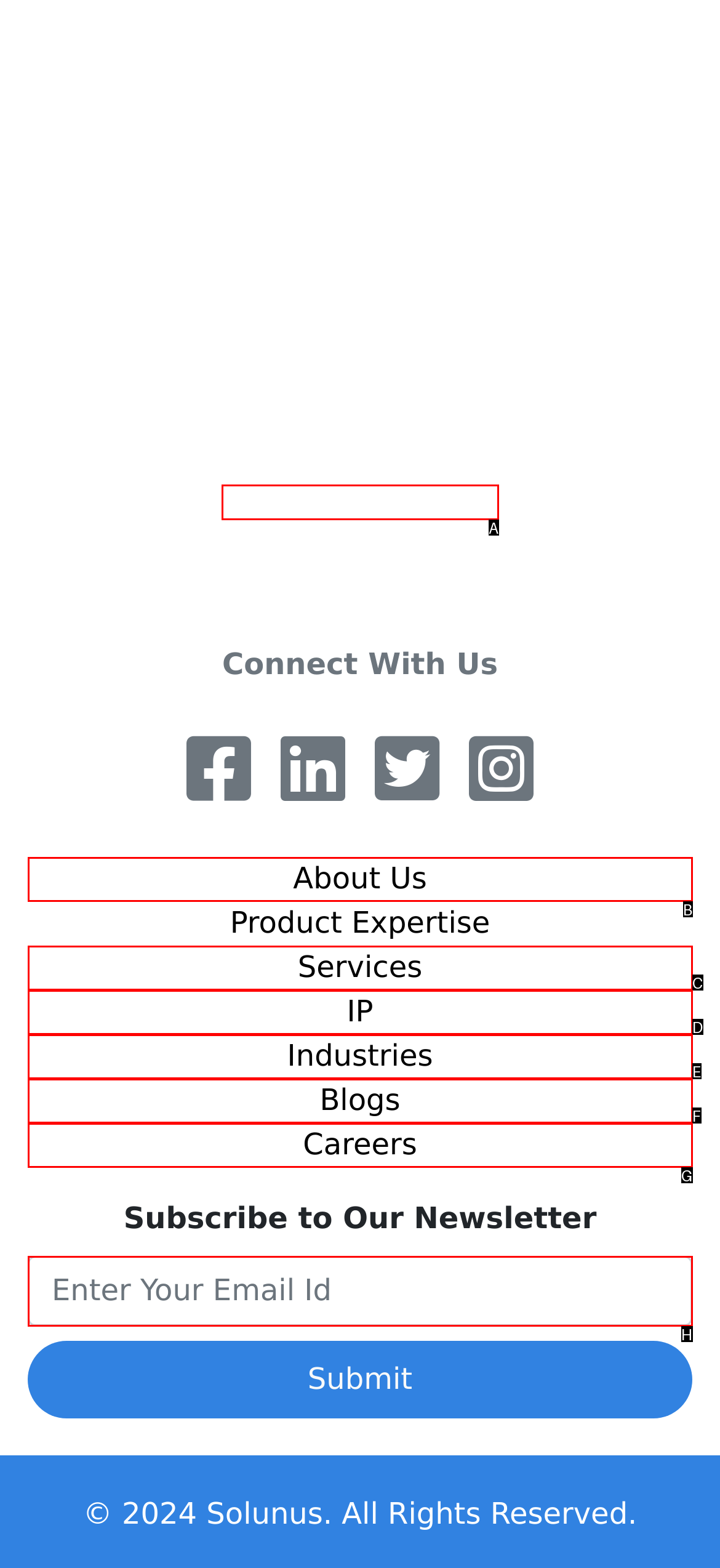Determine which UI element matches this description: parent_node: Connect With Us
Reply with the appropriate option's letter.

A